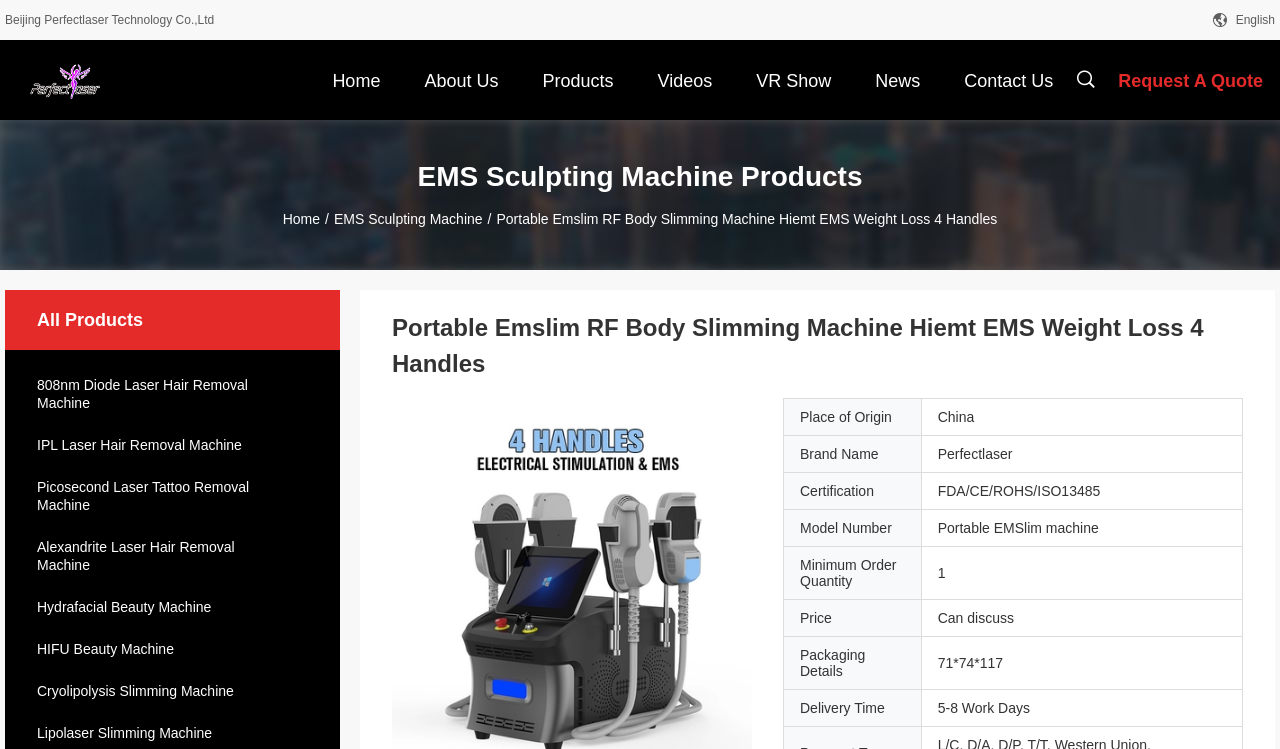What is the minimum order quantity of the product?
Based on the visual details in the image, please answer the question thoroughly.

I found the answer by looking at the table element that lists the product details, where it says 'Minimum Order Quantity' in the row header and '1' in the grid cell.